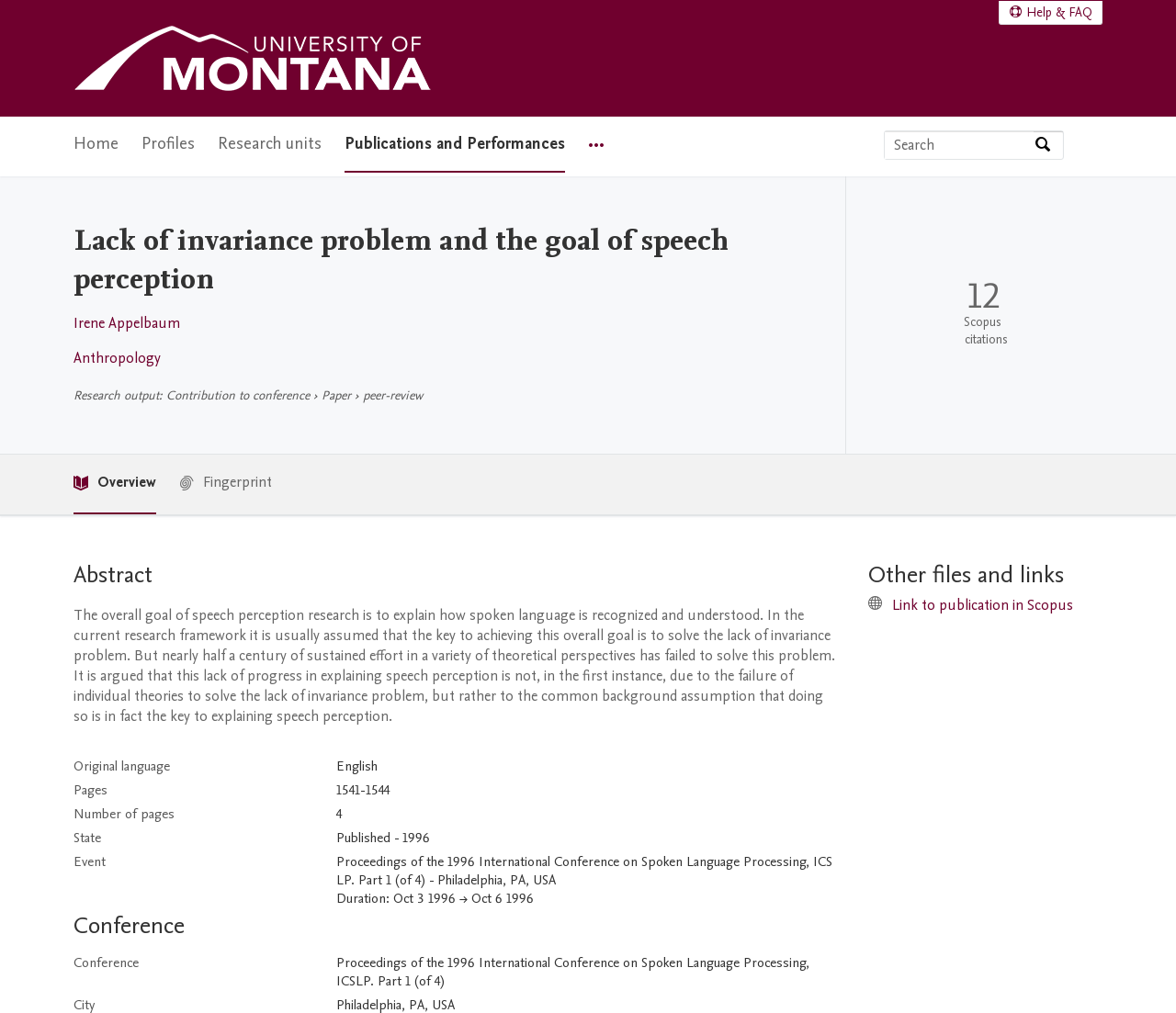Given the webpage screenshot and the description, determine the bounding box coordinates (top-left x, top-left y, bottom-right x, bottom-right y) that define the location of the UI element matching this description: Research units

[0.185, 0.115, 0.273, 0.17]